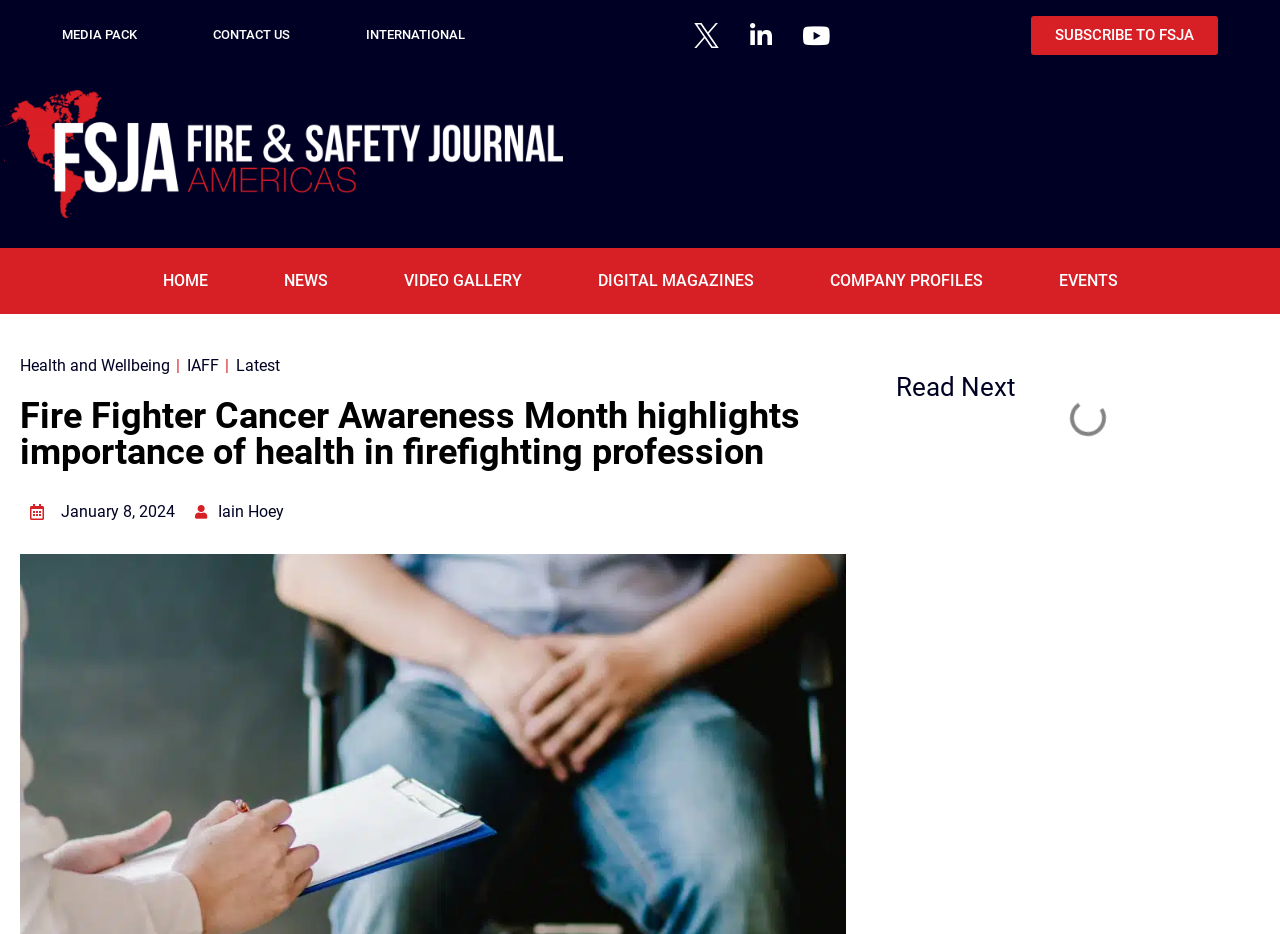What is the date of the article?
Please answer using one word or phrase, based on the screenshot.

January 8, 2024